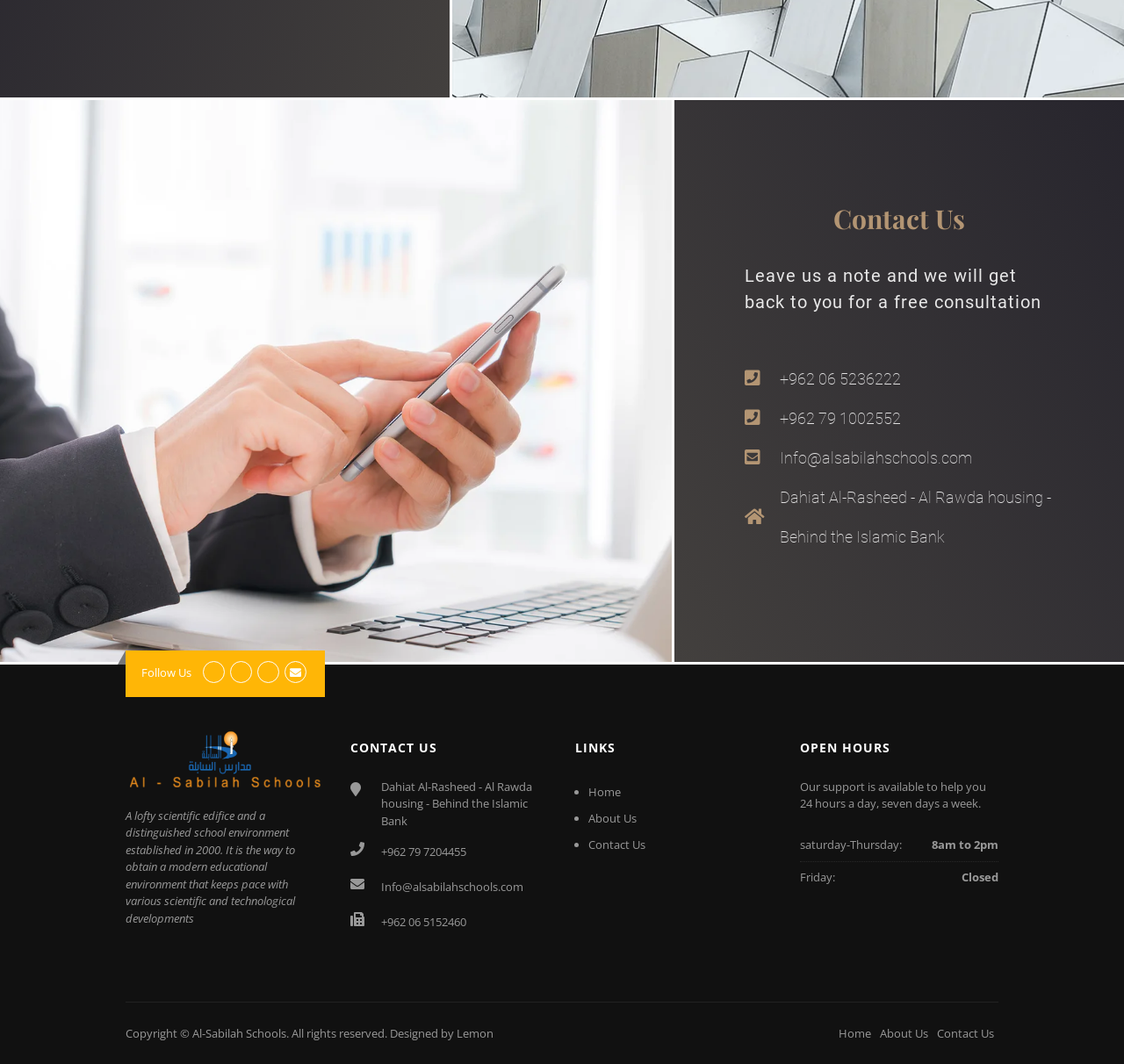Please use the details from the image to answer the following question comprehensively:
How many social media links are there?

I found the social media links by looking at the 'Follow Us' section, where it provides four links with icons for Facebook, Twitter, Instagram, and YouTube.